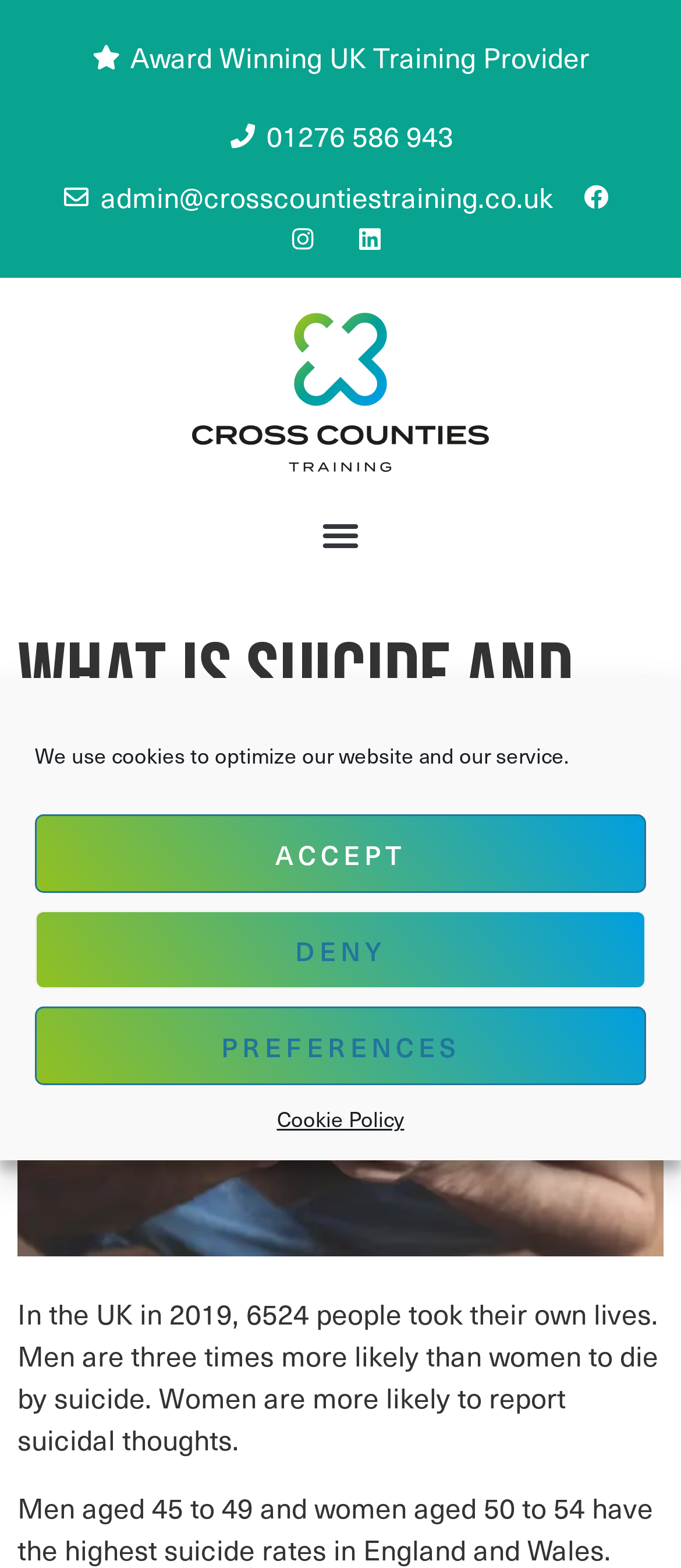Please find and report the bounding box coordinates of the element to click in order to perform the following action: "toggle the menu". The coordinates should be expressed as four float numbers between 0 and 1, in the format [left, top, right, bottom].

[0.458, 0.323, 0.542, 0.36]